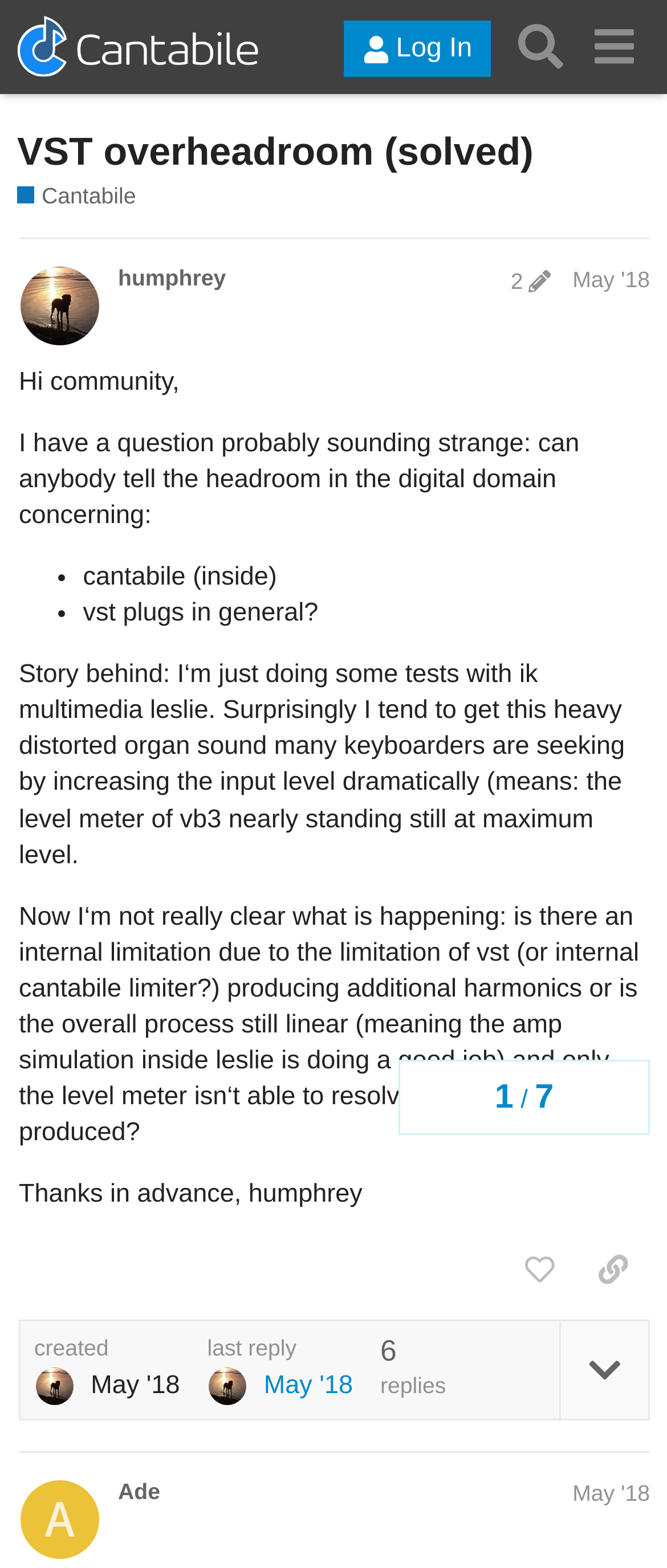Locate the bounding box coordinates of the clickable element to fulfill the following instruction: "Visit the 'LF800B SERIES THIN AXIAL FAN' page". Provide the coordinates as four float numbers between 0 and 1 in the format [left, top, right, bottom].

None